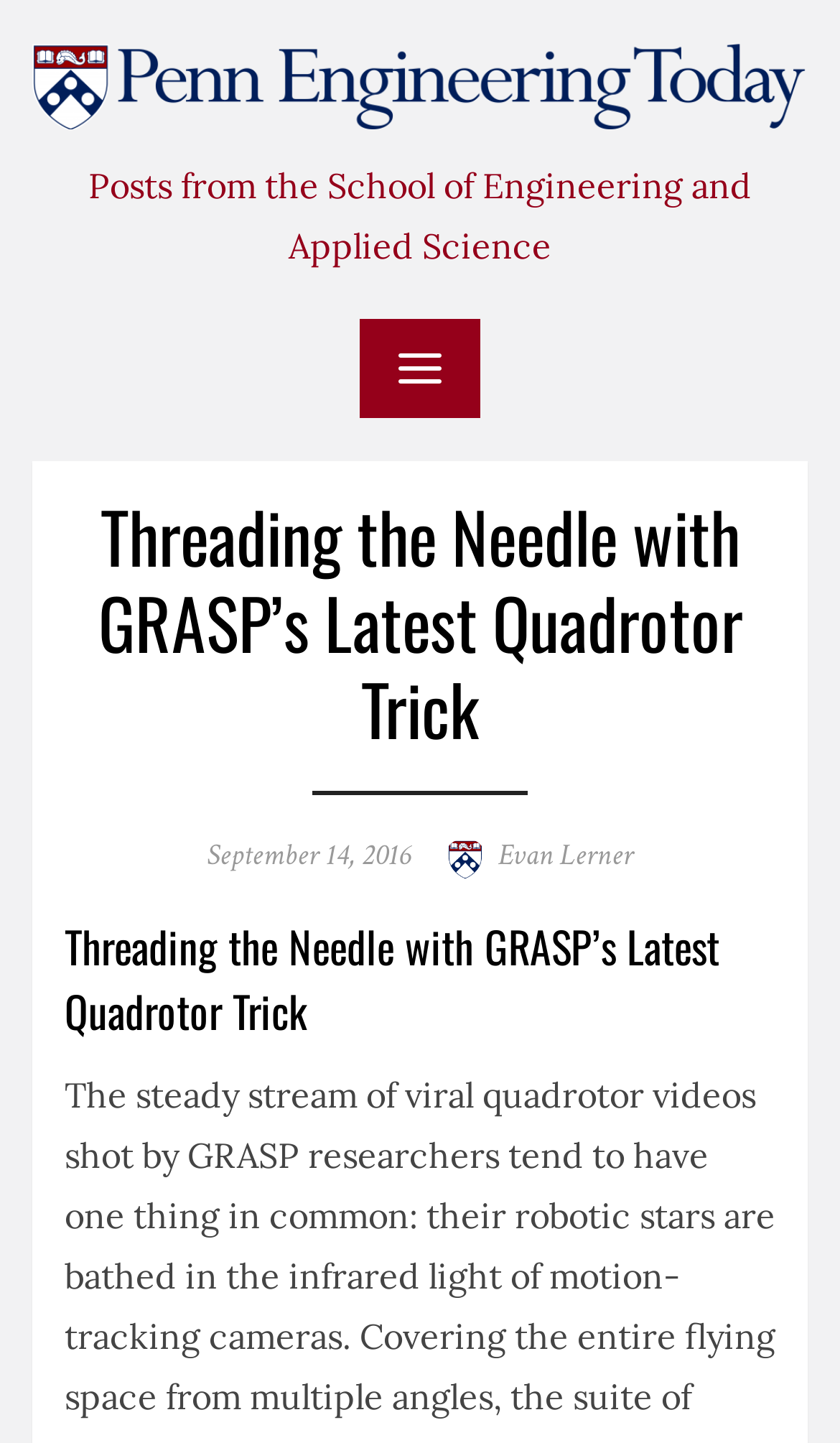Could you please study the image and provide a detailed answer to the question:
What is the date of the latest article?

The date of the latest article can be found in the middle of the webpage, where it says 'Posted on September 14, 2016'.